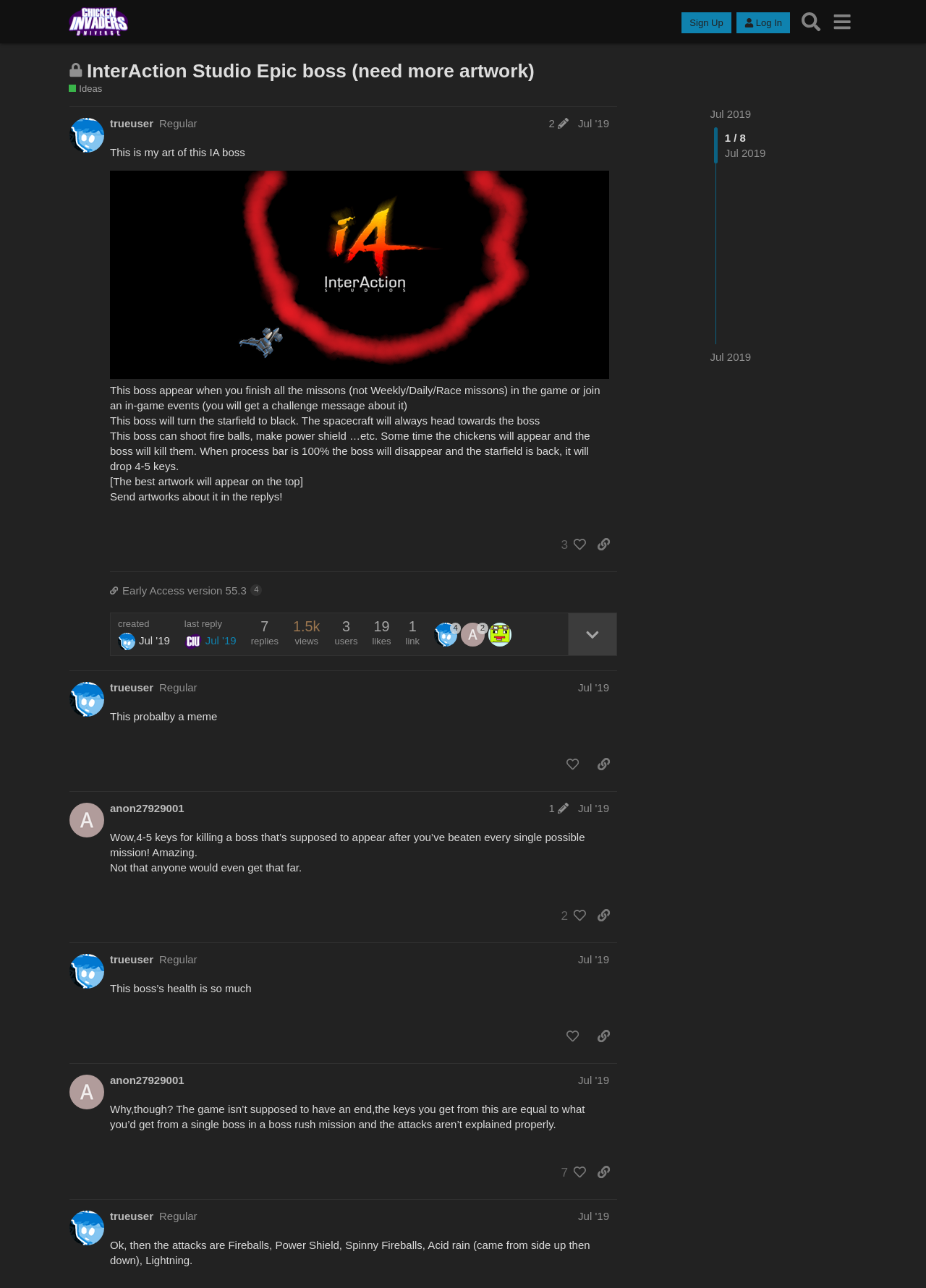Using the provided element description, identify the bounding box coordinates as (top-left x, top-left y, bottom-right x, bottom-right y). Ensure all values are between 0 and 1. Description: 1

[0.588, 0.623, 0.618, 0.632]